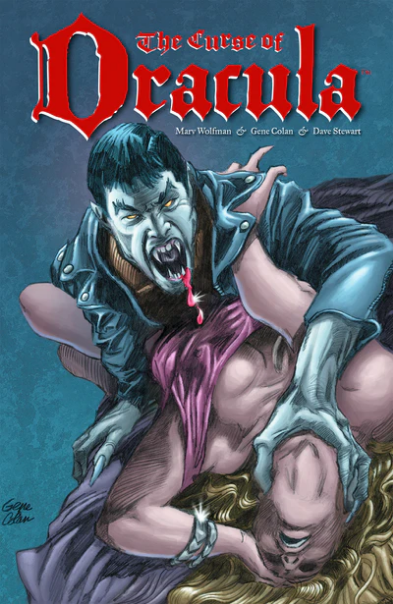Provide a comprehensive description of the image.

The image features the striking cover of "The Curse of Dracula," a graphic novel written by Marv Wolfman, with artwork by Gene Colan and coloring by Dave Stewart. Showcasing a dramatic and haunting scene, the cover art depicts an intense confrontation between a vampiric figure and his prey, encapsulating the horror and allure inherent in vampire lore. The title "The Curse of Dracula" is prominently displayed in bold, stylized red lettering, emphasizing its thematic connection to the classic character of Dracula. This vivid illustration is designed to capture the attention of readers, inviting them into a dark narrative filled with suspense and intrigue.